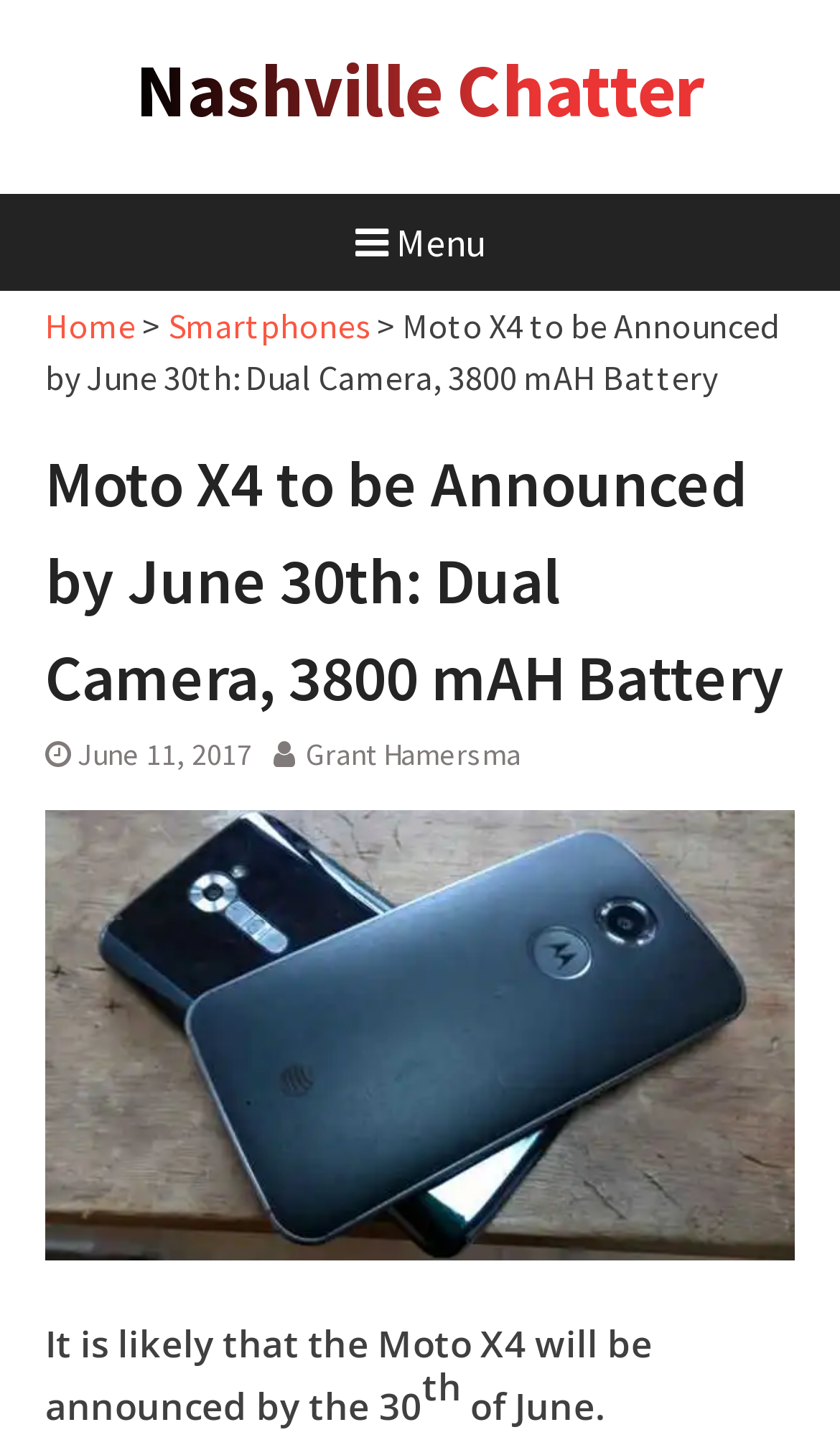Predict the bounding box of the UI element based on this description: "Grant Hamersma".

[0.364, 0.508, 0.62, 0.535]